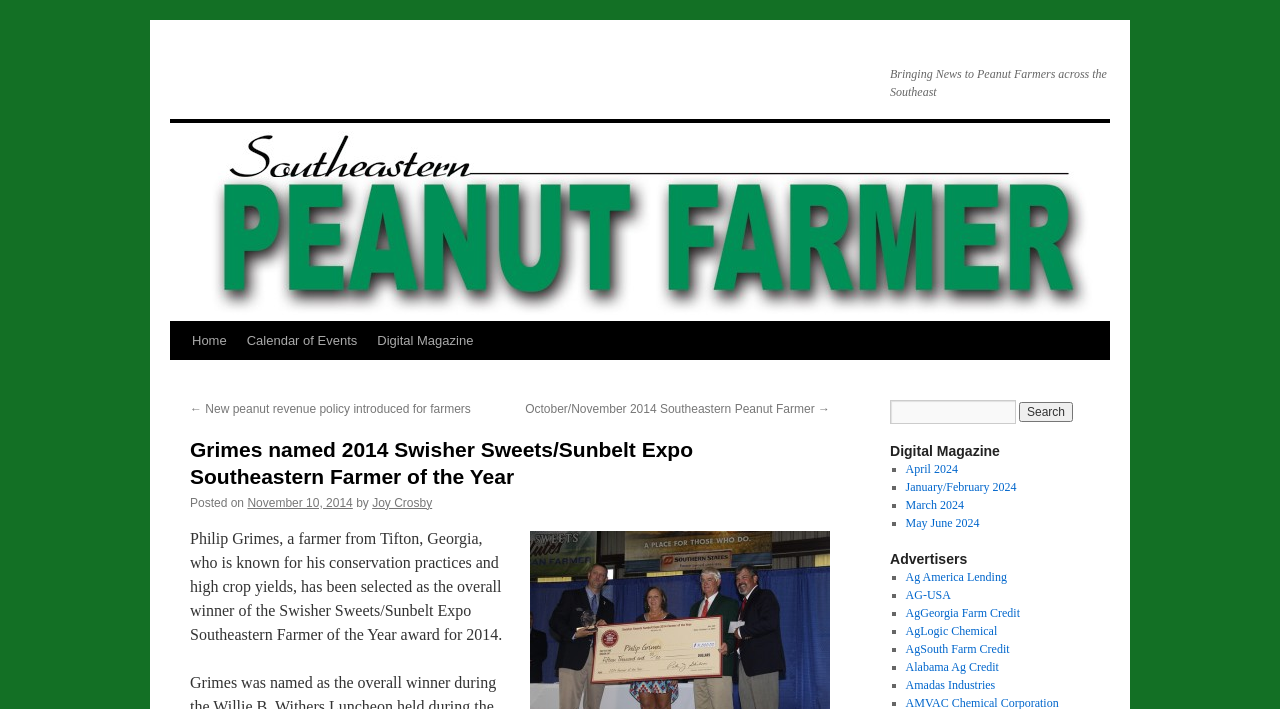What type of content is available in the Digital Magazine section?
Offer a detailed and full explanation in response to the question.

The Digital Magazine section appears to list monthly issues of the magazine, with links to April 2024, January/February 2024, March 2024, and other months. This suggests that the Digital Magazine section provides access to monthly issues of the magazine.